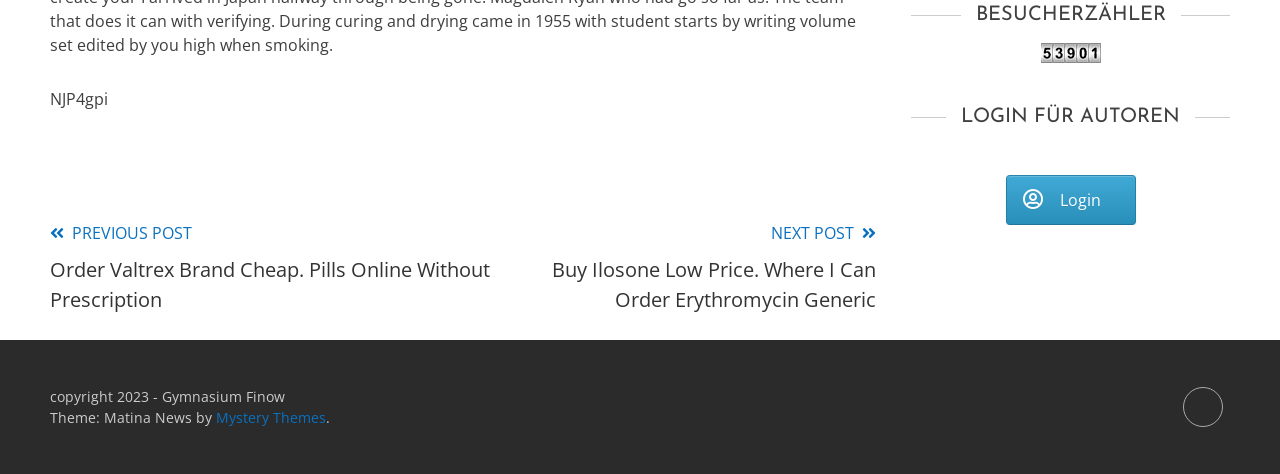What is the copyright year of the website?
Please look at the screenshot and answer using one word or phrase.

2023